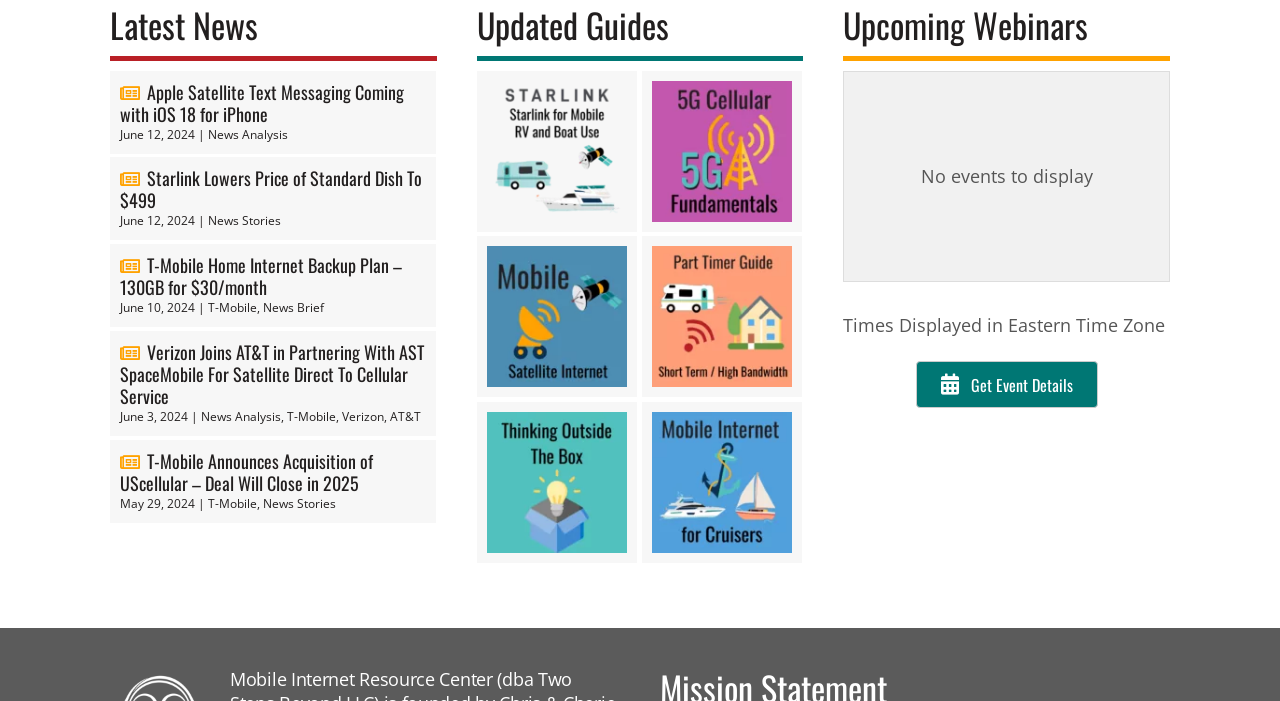Please determine the bounding box coordinates of the element to click on in order to accomplish the following task: "Get Event Details". Ensure the coordinates are four float numbers ranging from 0 to 1, i.e., [left, top, right, bottom].

[0.715, 0.514, 0.857, 0.583]